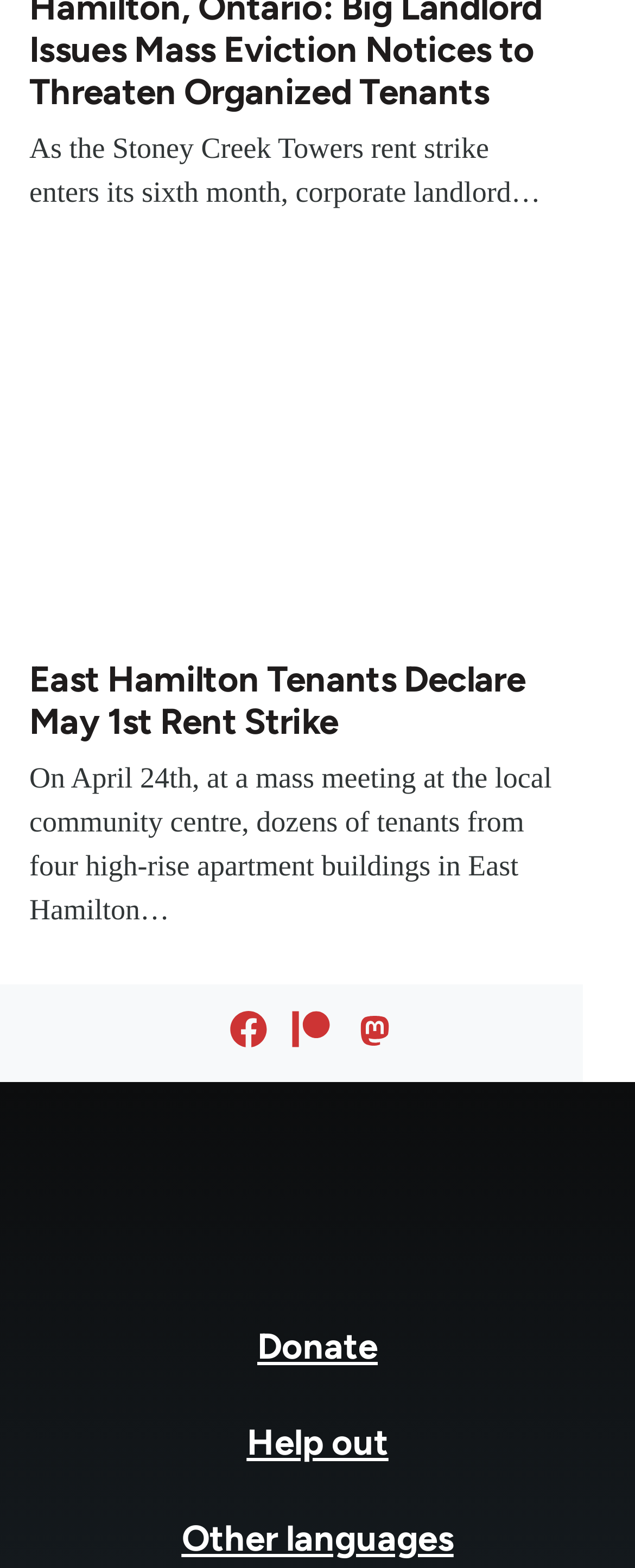Determine the bounding box coordinates in the format (top-left x, top-left y, bottom-right x, bottom-right y). Ensure all values are floating point numbers between 0 and 1. Identify the bounding box of the UI element described by: Mehr erfahren

None